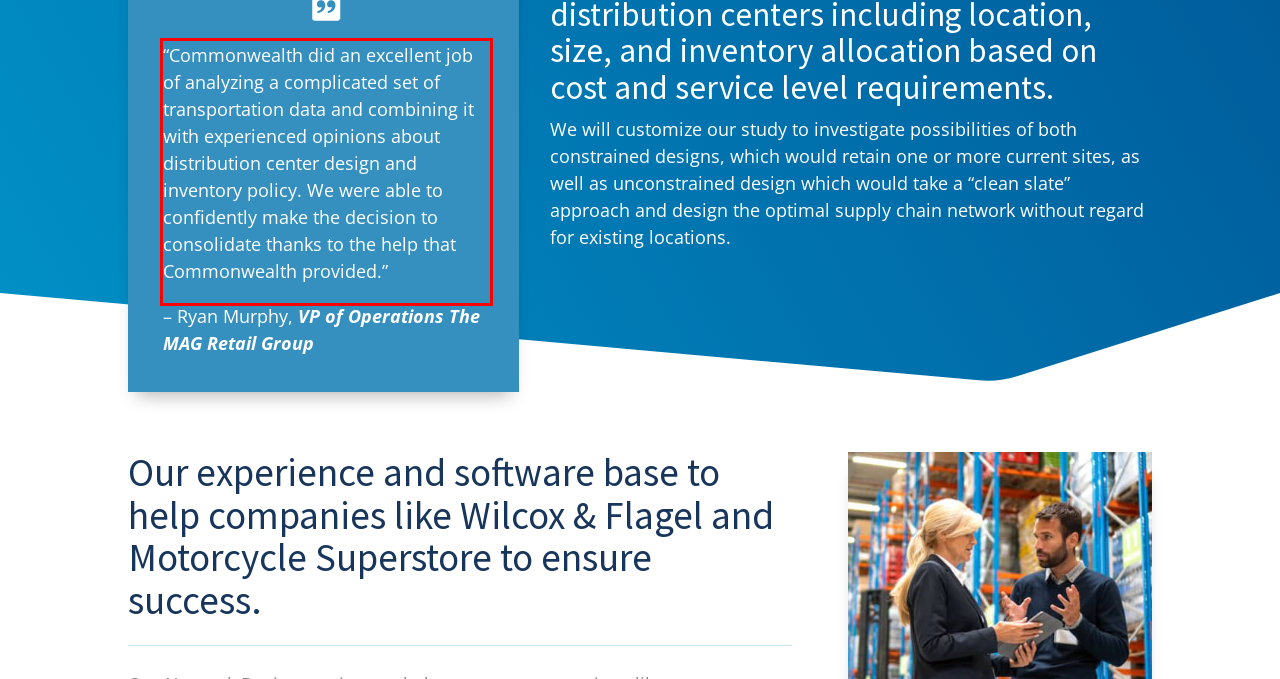Locate the red bounding box in the provided webpage screenshot and use OCR to determine the text content inside it.

“Commonwealth did an excellent job of analyzing a complicated set of transportation data and combining it with experienced opinions about distribution center design and inventory policy. We were able to confidently make the decision to consolidate thanks to the help that Commonwealth provided.”